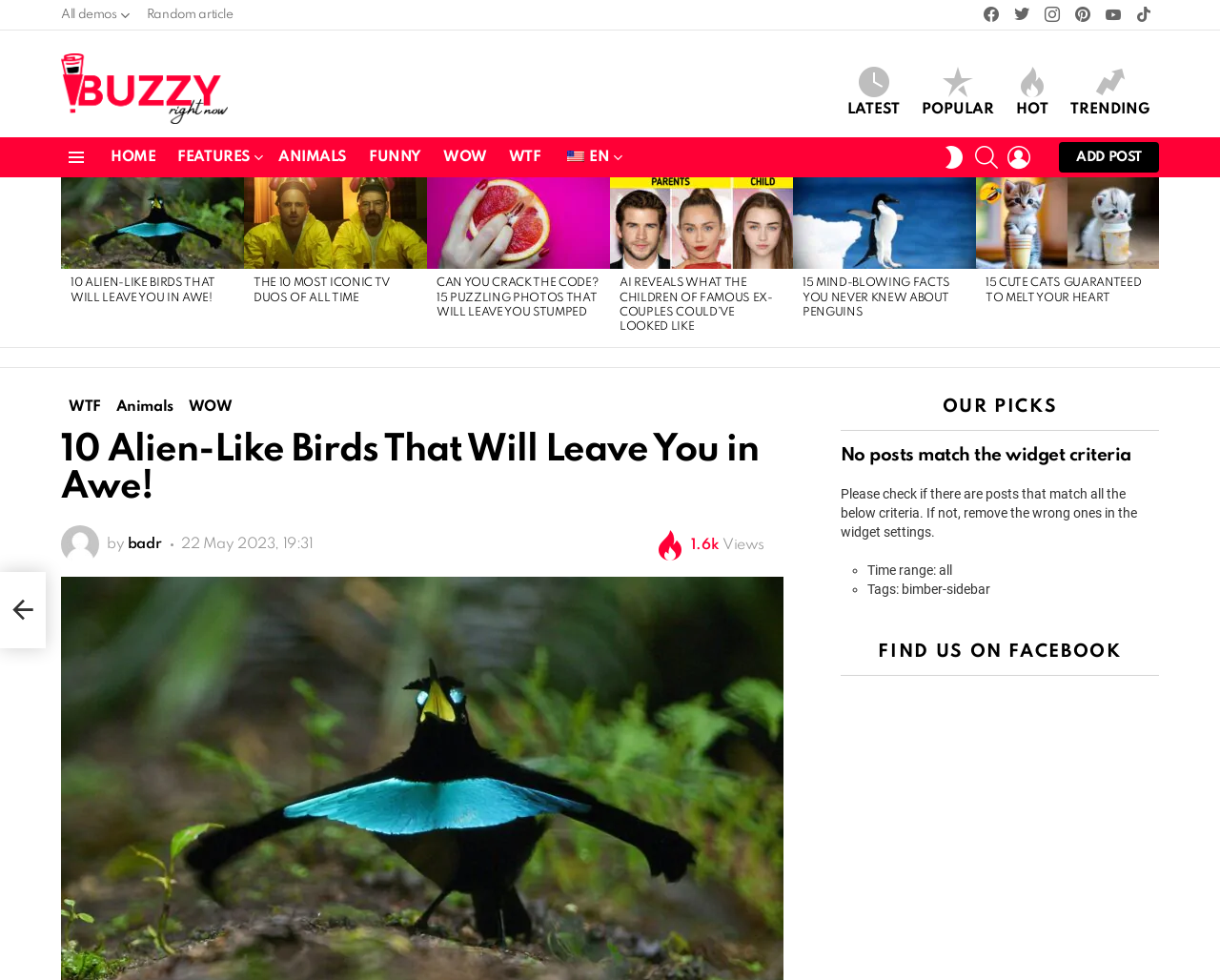Find the bounding box coordinates of the clickable area that will achieve the following instruction: "switch to a different skin".

[0.773, 0.141, 0.791, 0.18]